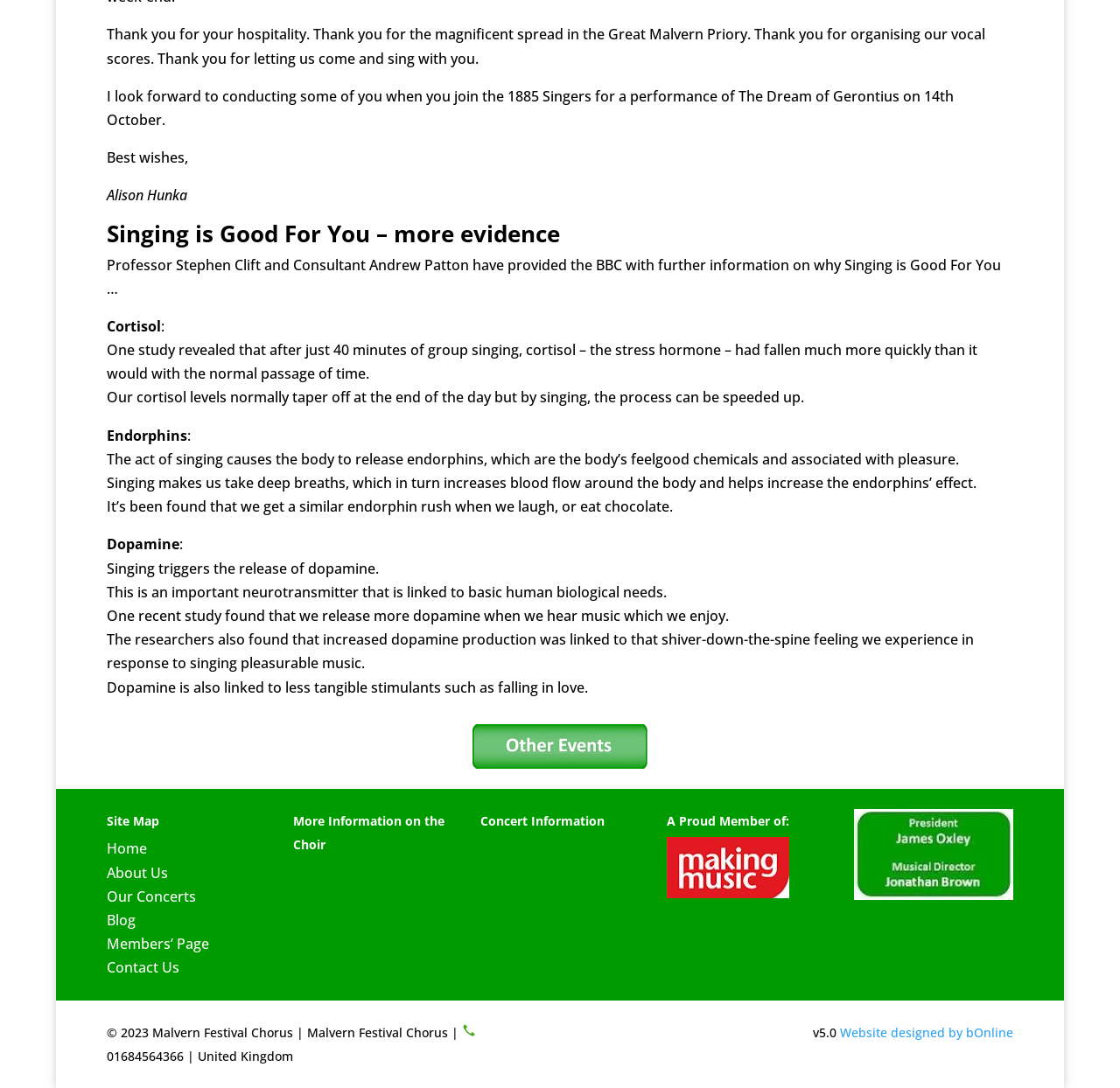Consider the image and give a detailed and elaborate answer to the question: 
What is the topic of the article?

I determined the topic of the article by reading the heading 'Singing is Good For You – more evidence' and the subsequent paragraphs that discuss the benefits of singing.